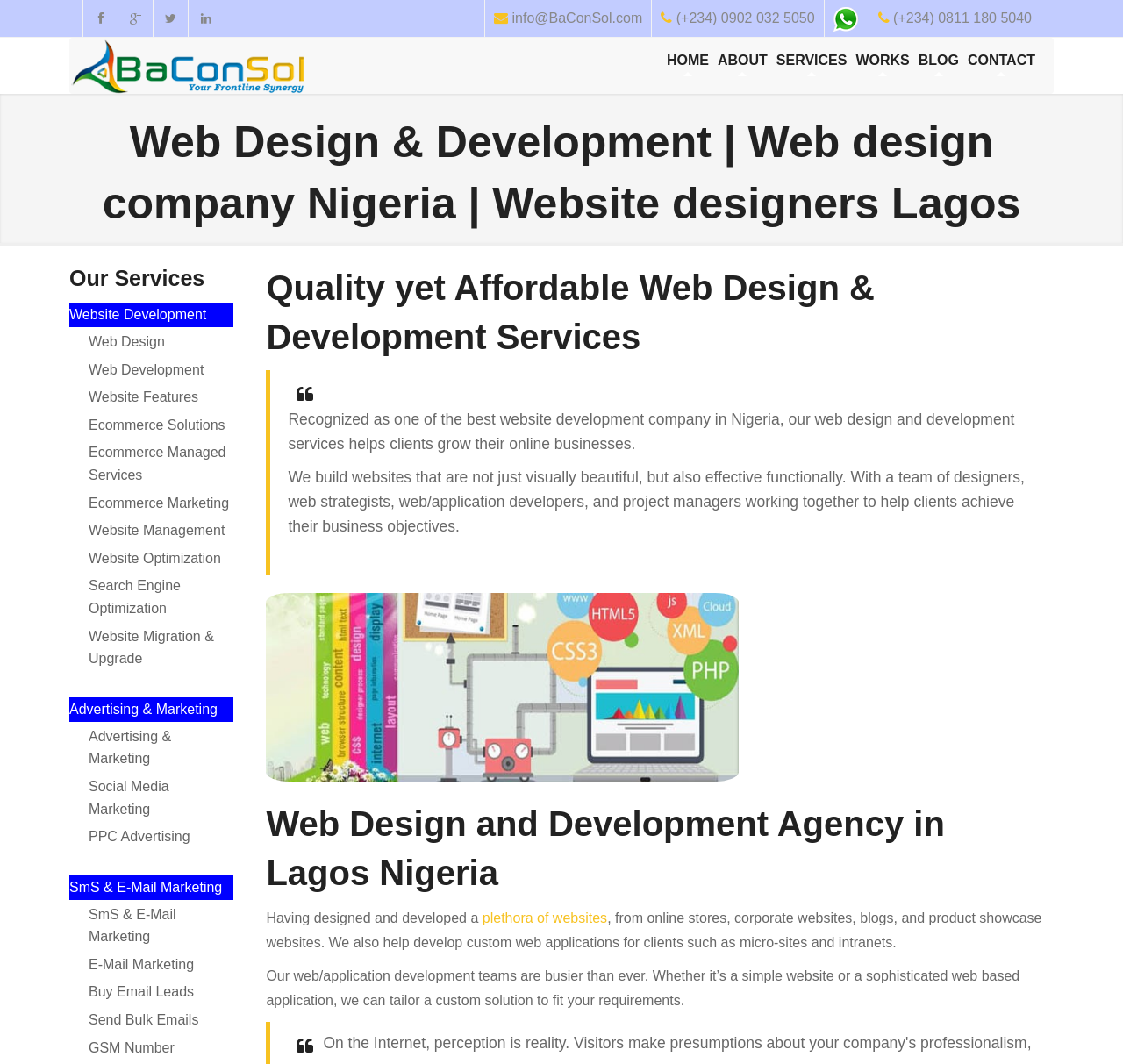Identify the bounding box coordinates of the region that should be clicked to execute the following instruction: "Click the Whatsapp chat link".

[0.742, 0.01, 0.765, 0.024]